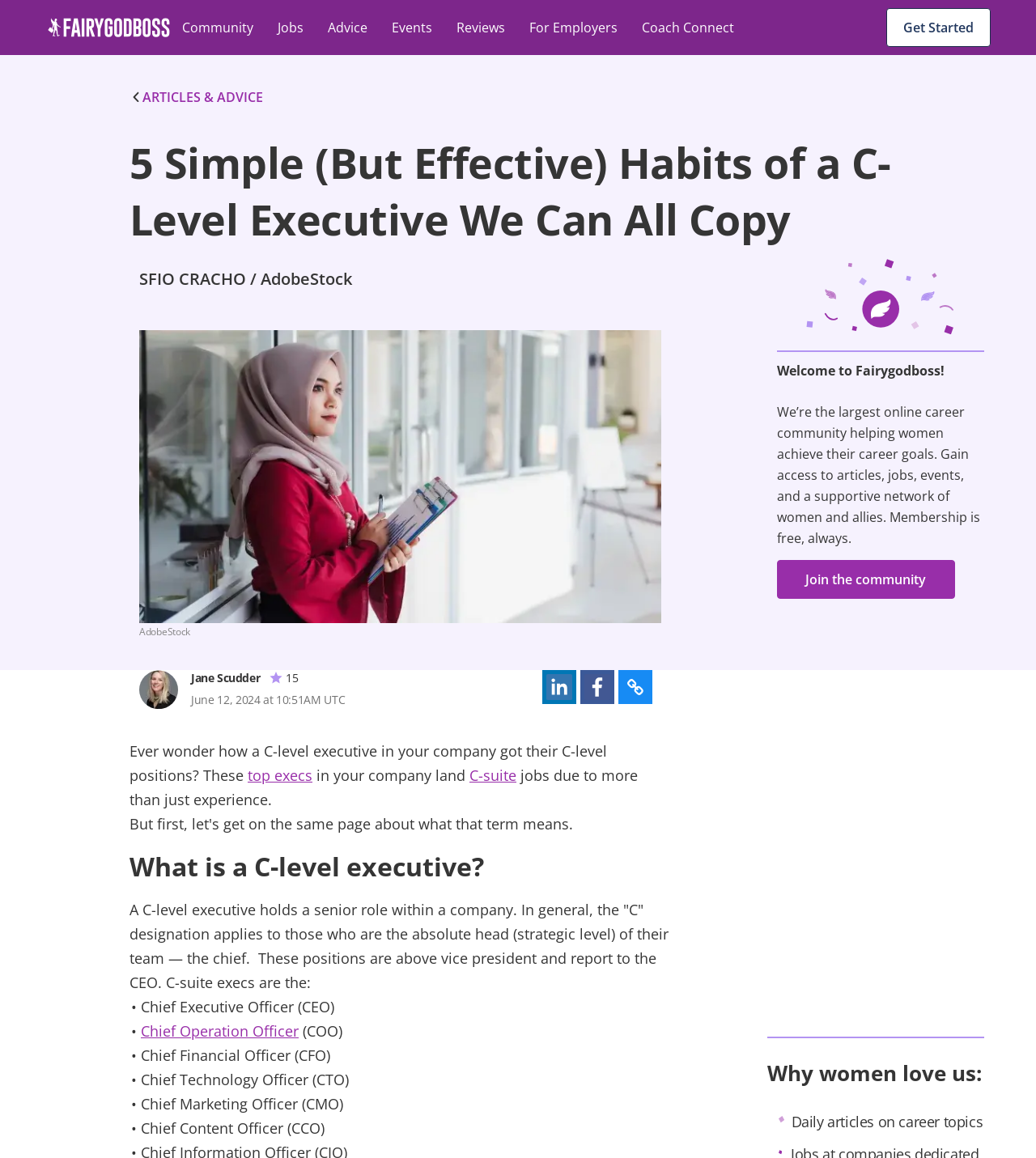Bounding box coordinates are specified in the format (top-left x, top-left y, bottom-right x, bottom-right y). All values are floating point numbers bounded between 0 and 1. Please provide the bounding box coordinate of the region this sentence describes: Chief Operation Officer

[0.136, 0.882, 0.288, 0.899]